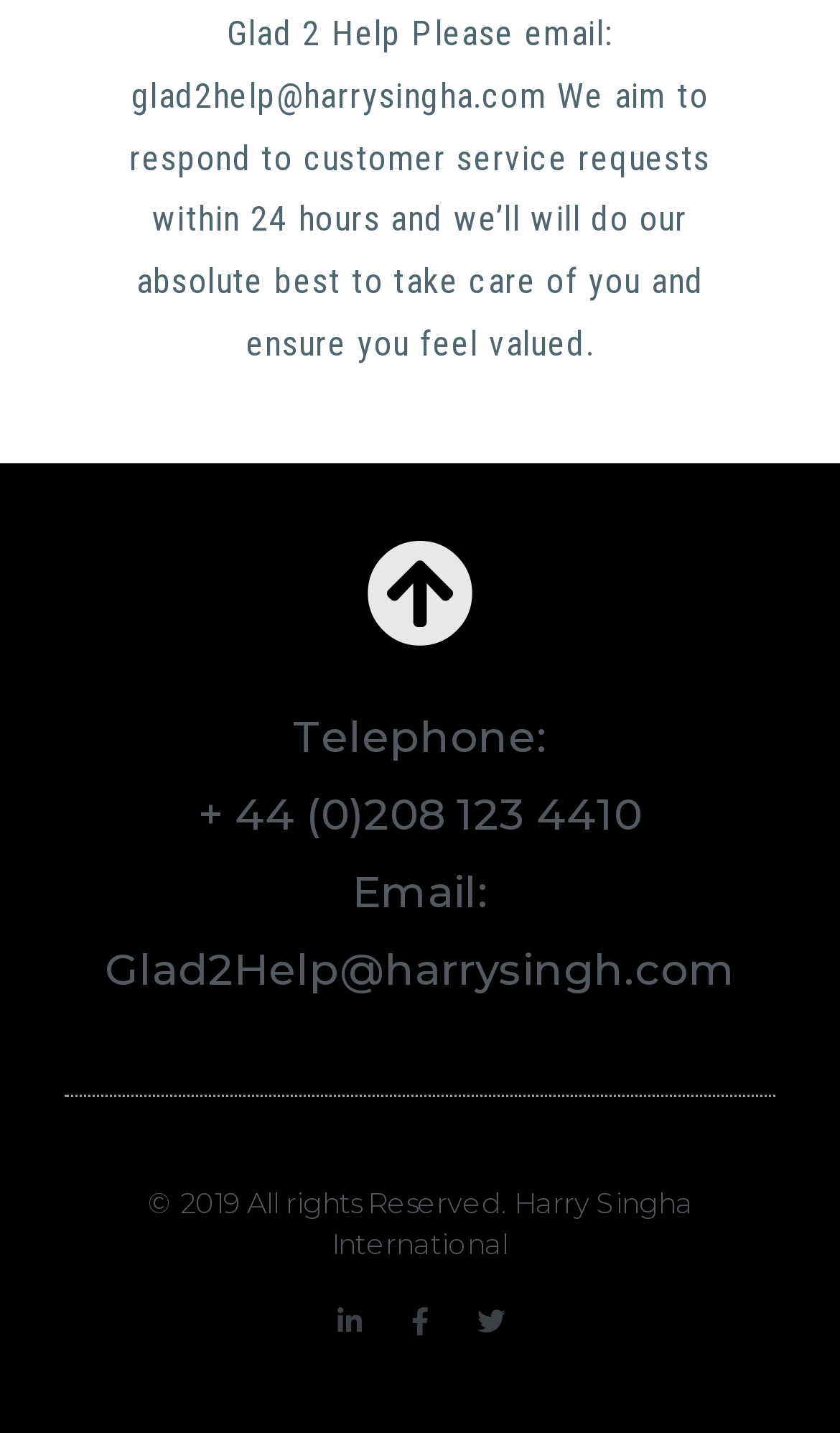Look at the image and give a detailed response to the following question: What is the phone number?

I found the phone number by looking at the StaticText element that says 'Telephone:' and then finding the adjacent StaticText element that contains the phone number.